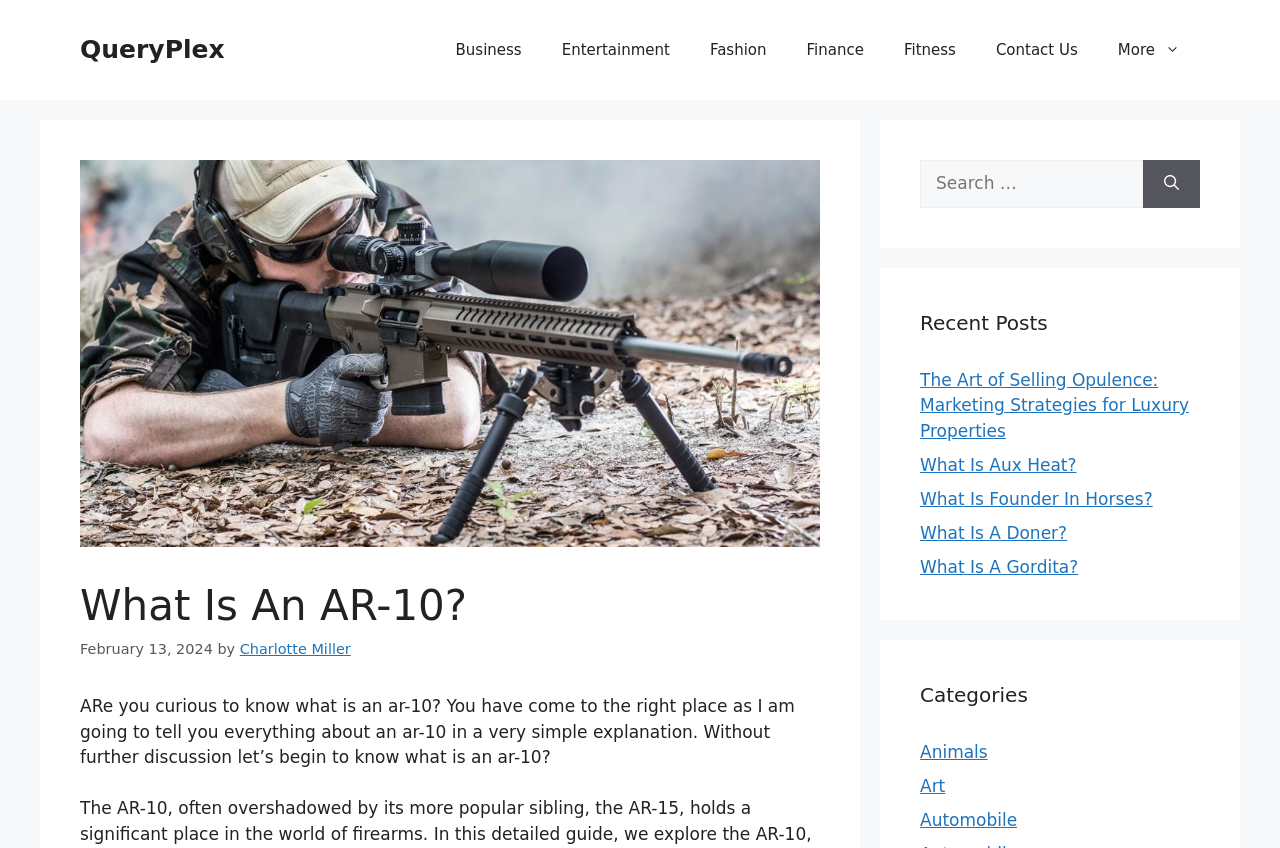Generate the text content of the main heading of the webpage.

What Is An AR-10?